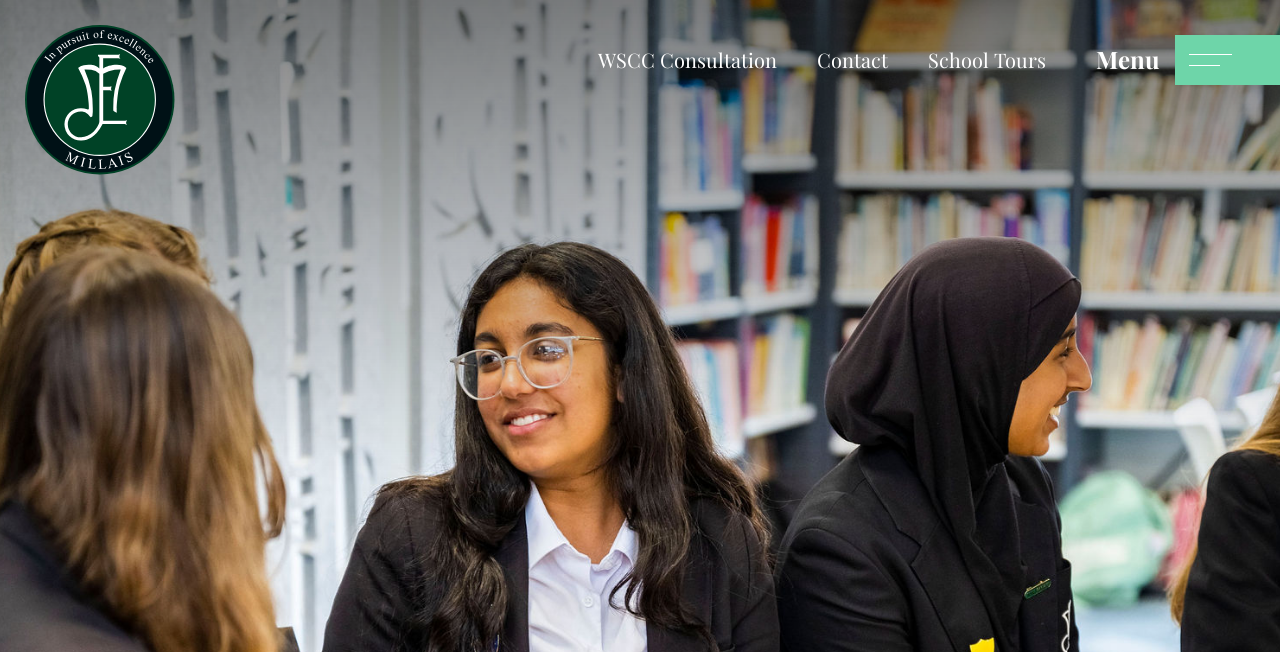How many buttons are there at the bottom of the webpage?
Based on the visual information, provide a detailed and comprehensive answer.

There are two buttons at the bottom of the webpage, namely 'previous' and 'next'. These buttons are likely used for navigation purposes.